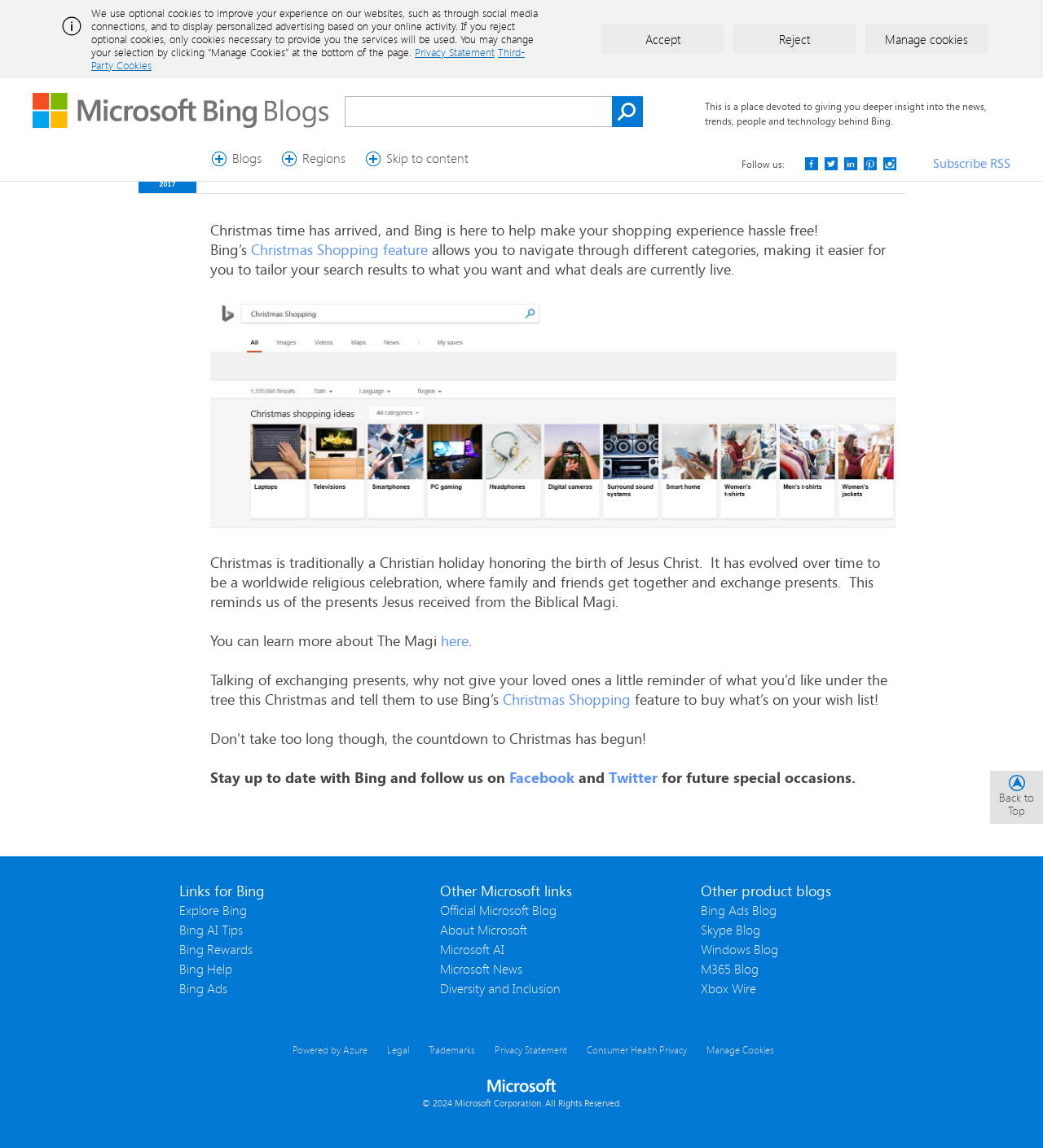Examine the image carefully and respond to the question with a detailed answer: 
What is the holiday being celebrated in this webpage?

The webpage is decorated with Christmas-related elements and mentions Christmas in its content, indicating that it is celebrating the holiday.